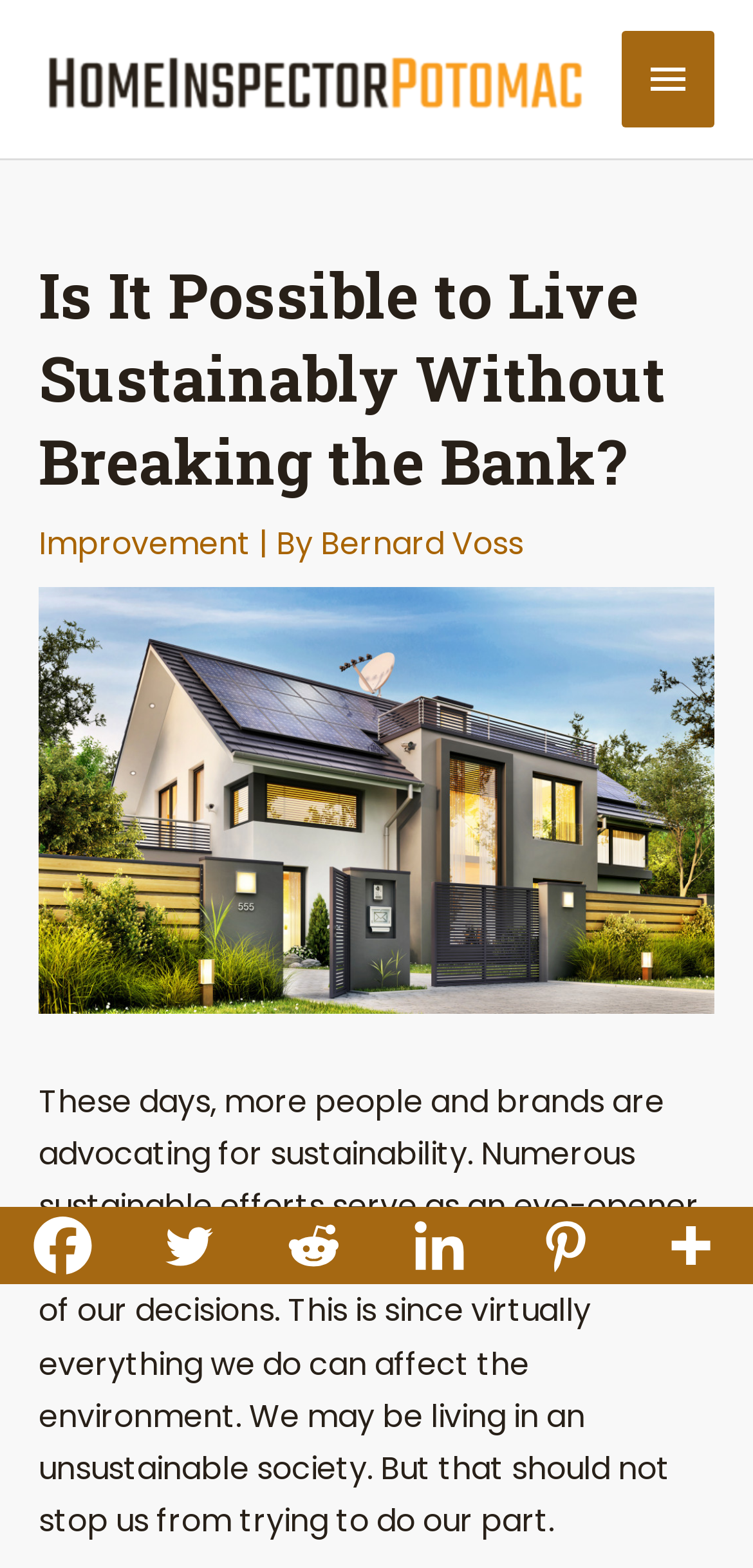Extract the main title from the webpage and generate its text.

Is It Possible to Live Sustainably Without Breaking the Bank?